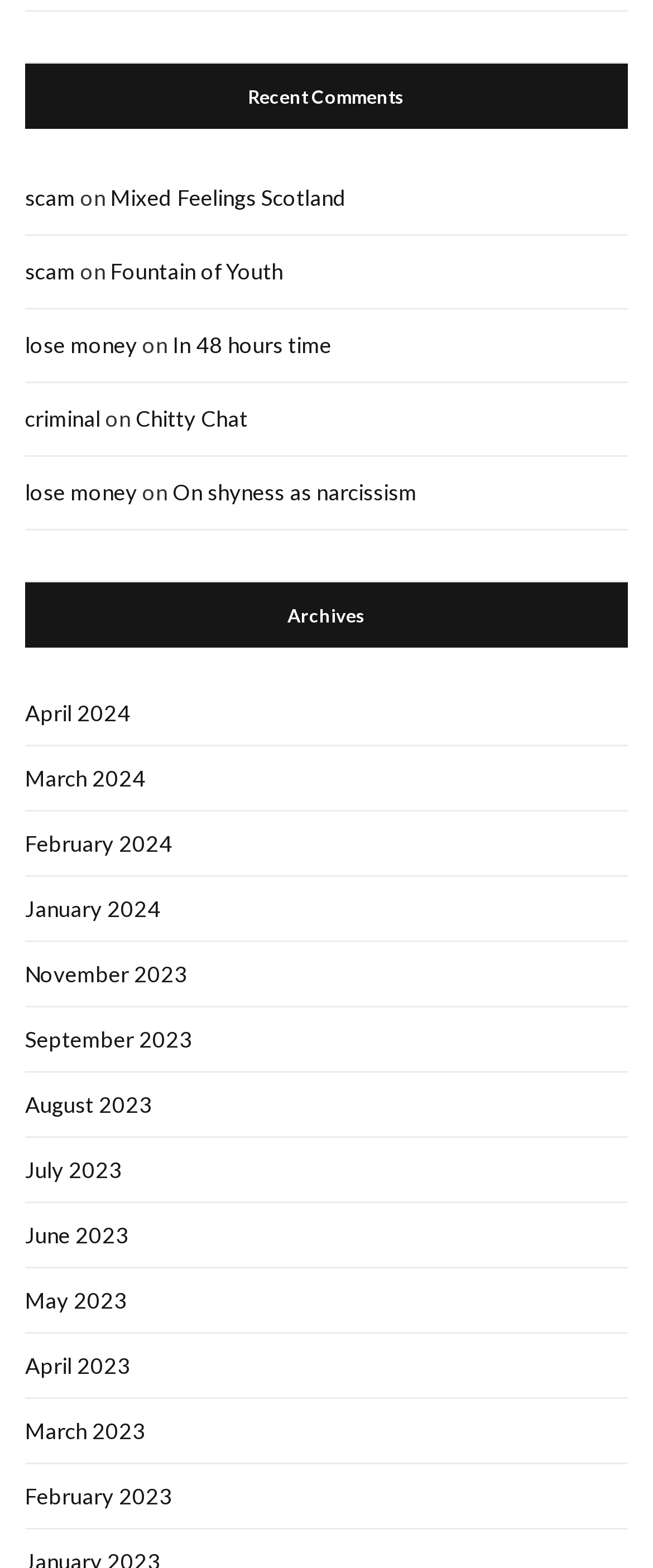Please predict the bounding box coordinates (top-left x, top-left y, bottom-right x, bottom-right y) for the UI element in the screenshot that fits the description: Chitty Chat

[0.208, 0.258, 0.379, 0.275]